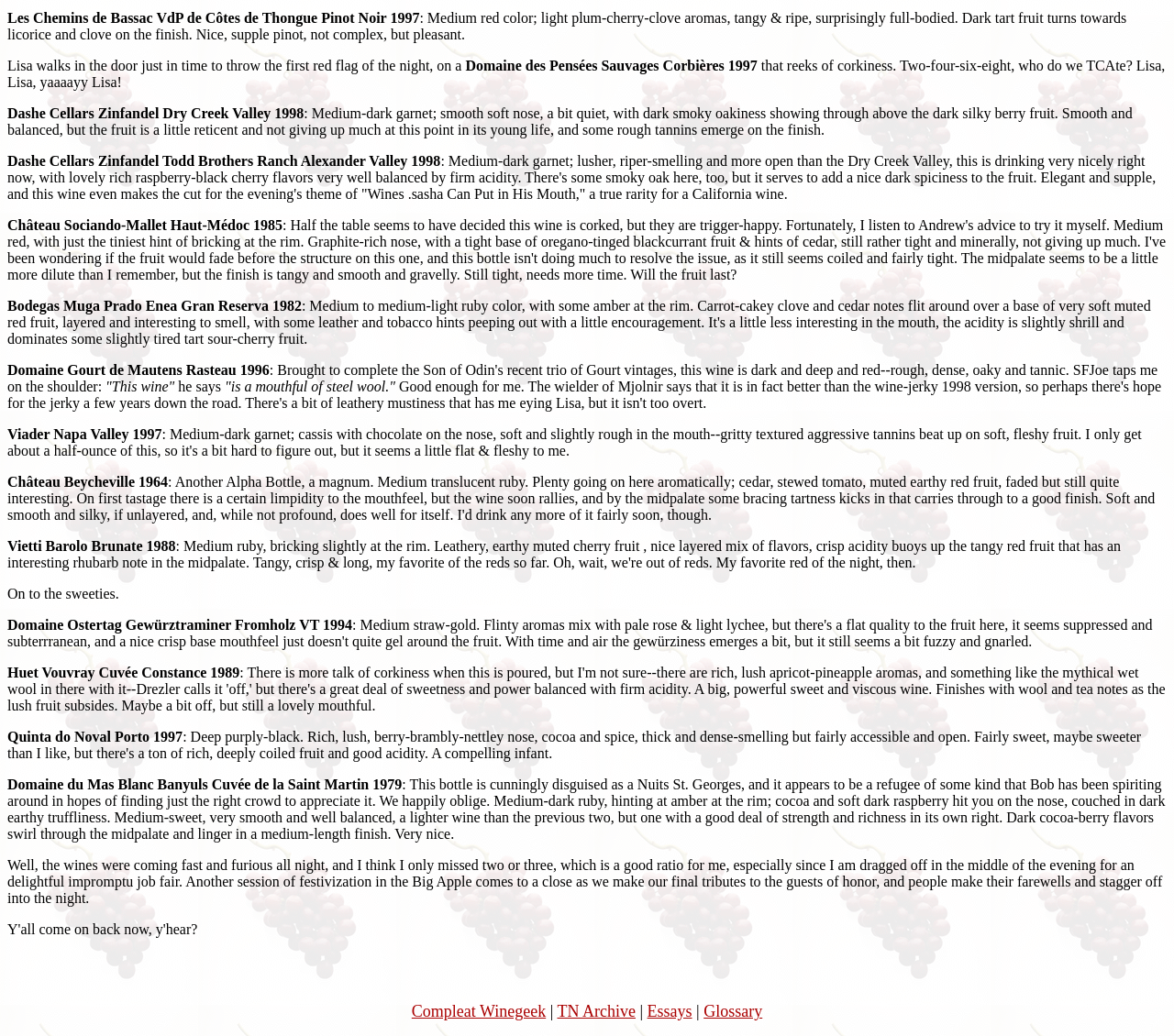Locate the bounding box of the UI element based on this description: "TN Archive". Provide four float numbers between 0 and 1 as [left, top, right, bottom].

[0.475, 0.968, 0.541, 0.985]